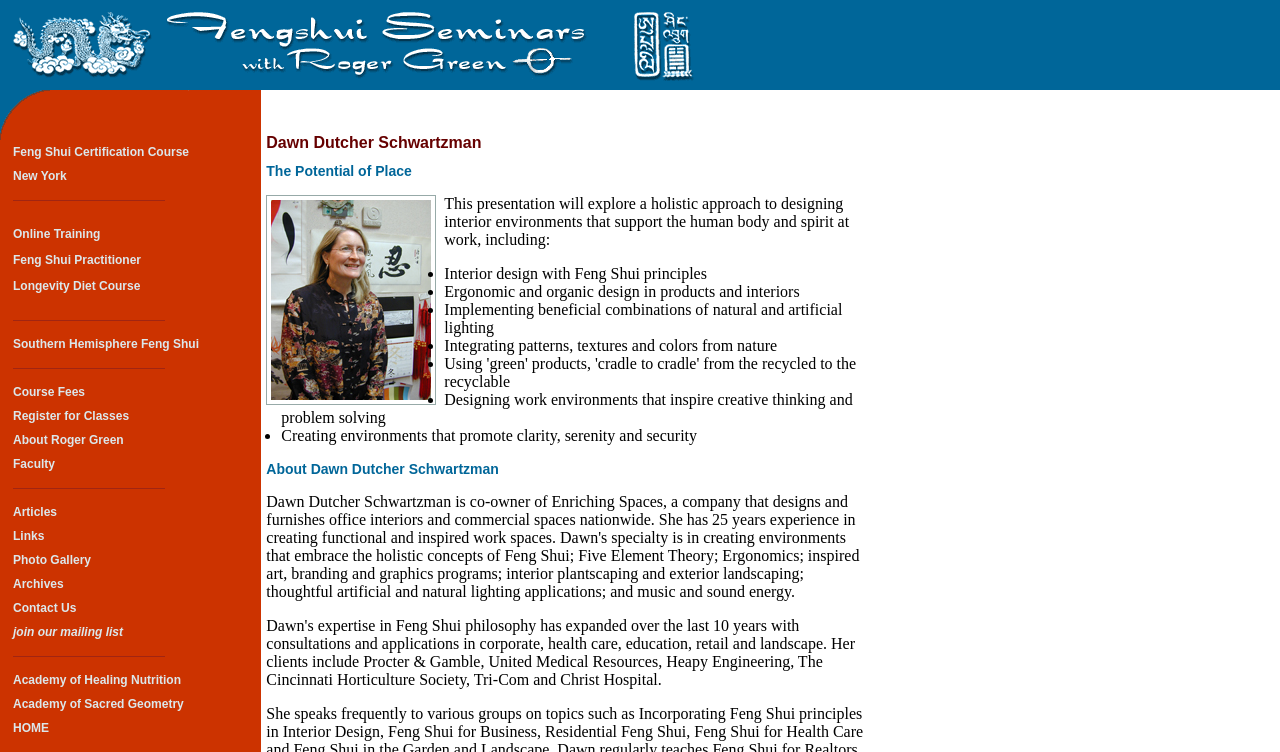Determine the bounding box coordinates of the section to be clicked to follow the instruction: "Play 'ROCKET CLASH 3D'". The coordinates should be given as four float numbers between 0 and 1, formatted as [left, top, right, bottom].

None